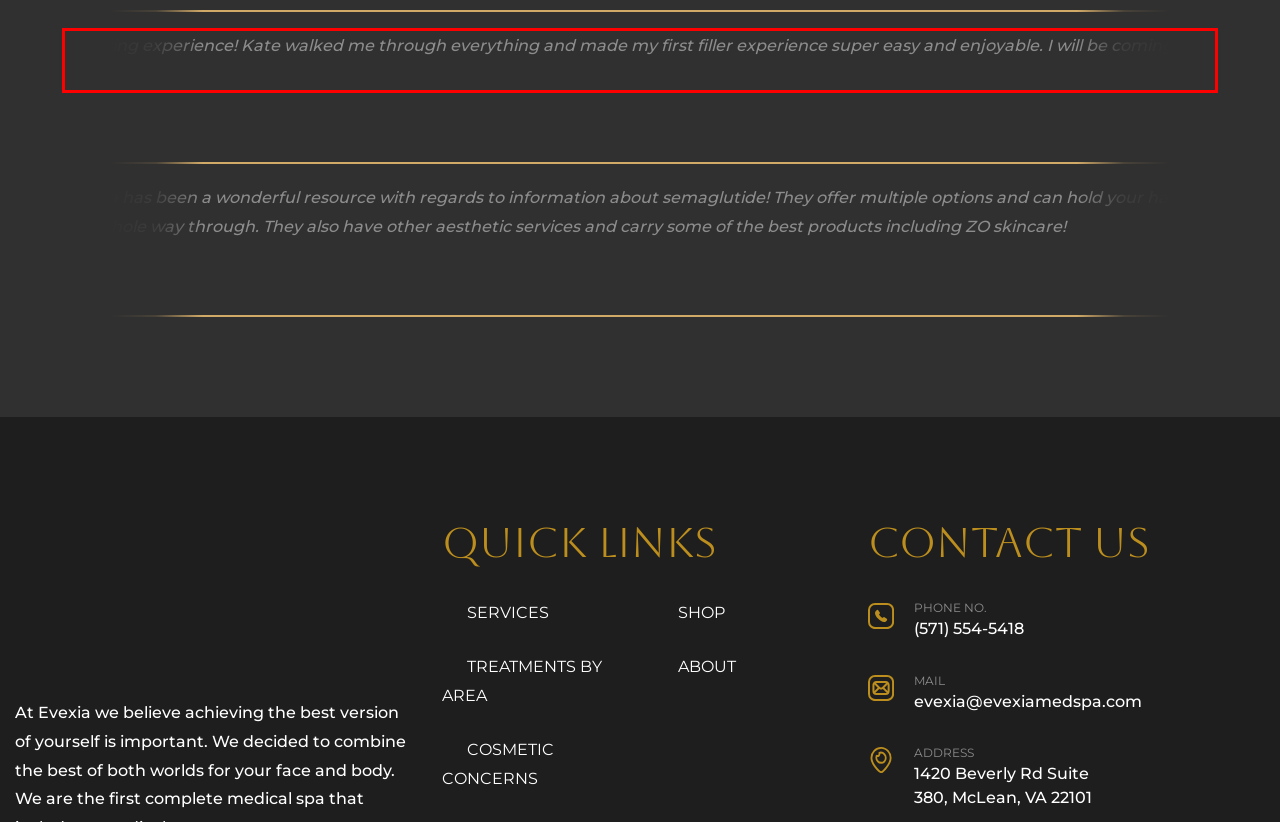Please identify and extract the text from the UI element that is surrounded by a red bounding box in the provided webpage screenshot.

Amazing experience! Kate walked me through everything and made my first filler experience super easy and enjoyable. I will be coming back!